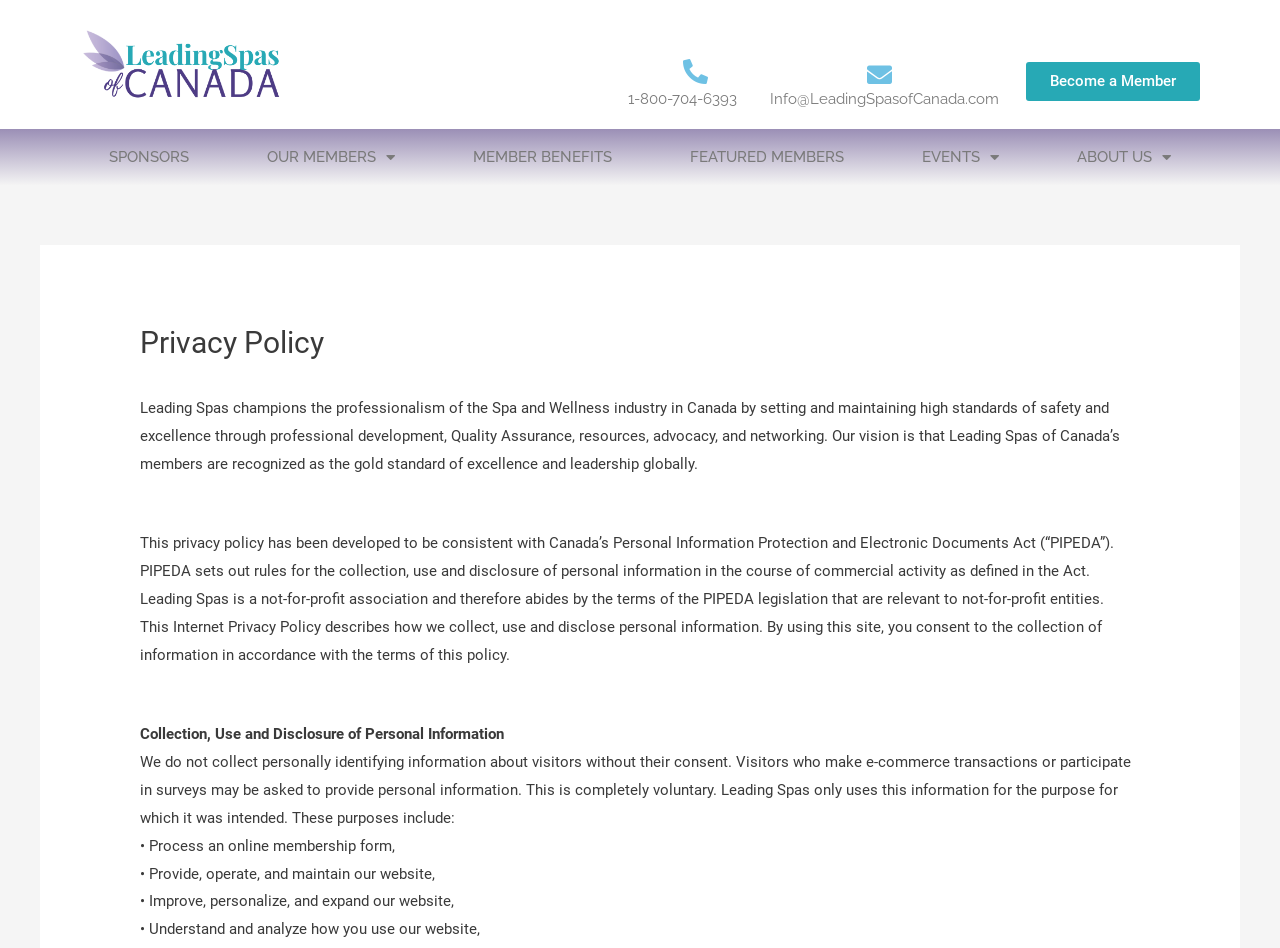Give a one-word or one-phrase response to the question: 
What is the legislation that Leading Spas of Canada abides by?

PIPEDA